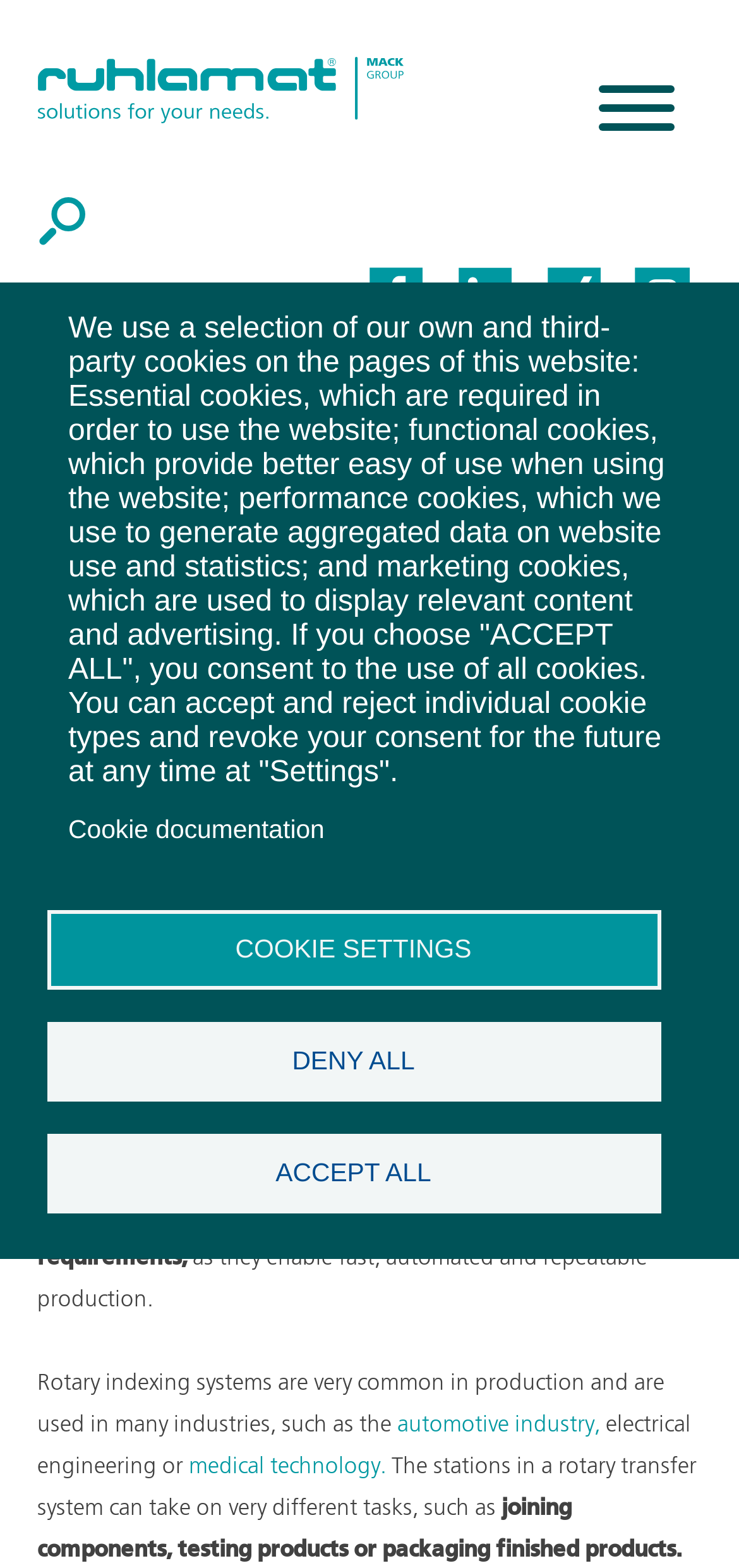Can you specify the bounding box coordinates for the region that should be clicked to fulfill this instruction: "Open the menu".

[0.771, 0.036, 0.95, 0.108]